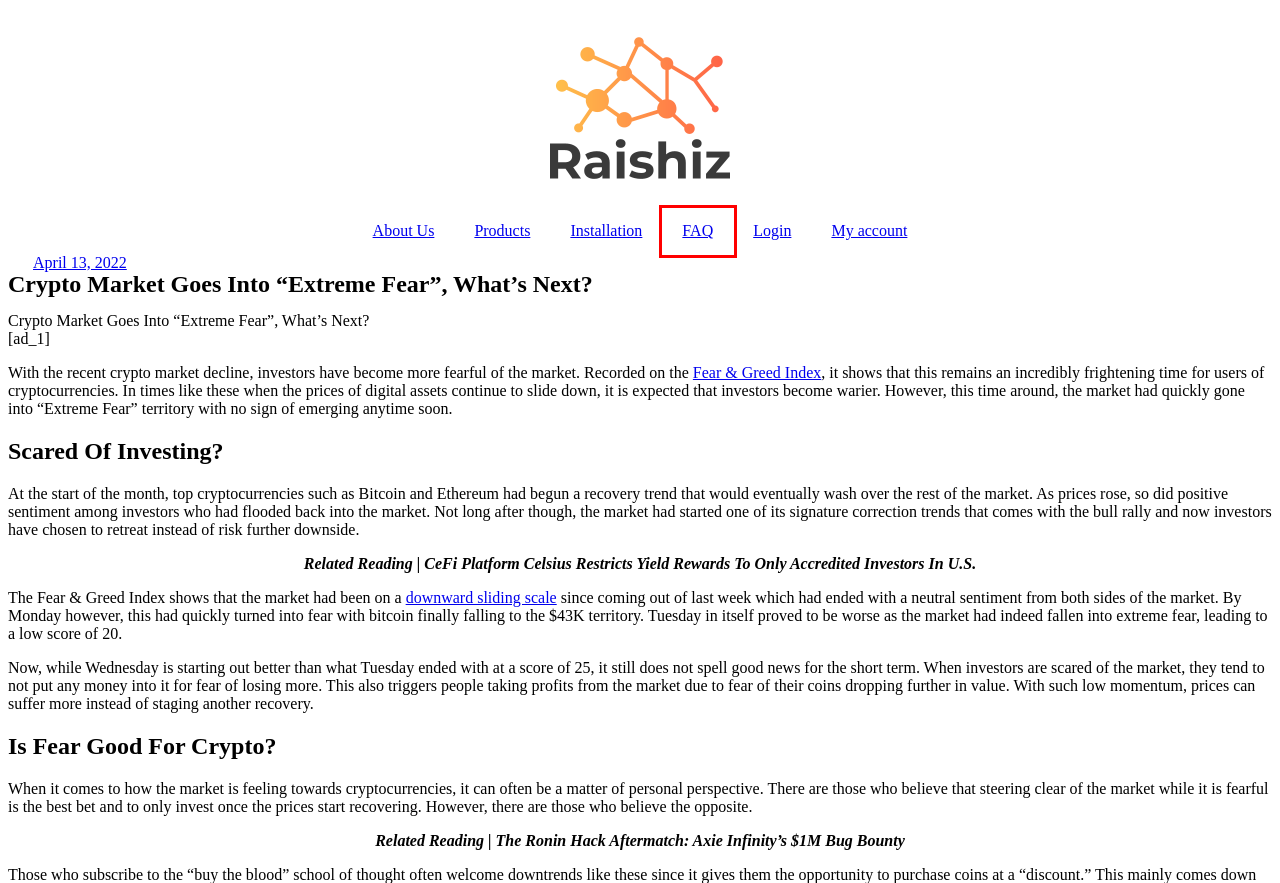You are provided with a screenshot of a webpage that has a red bounding box highlighting a UI element. Choose the most accurate webpage description that matches the new webpage after clicking the highlighted element. Here are your choices:
A. REFUND POLICY – Raishiz Indicators
B. My account – Raishiz Indicators
C. Raishiz Indicators
D. Crypto Fear & Greed Index - Bitcoin Sentiment - Alternative.me
E. About Us – Raishiz Indicators
F. FAQ – Raishiz Indicators
G. Login Page – Raishiz Indicators
H. April 13, 2022 – Raishiz Indicators

F